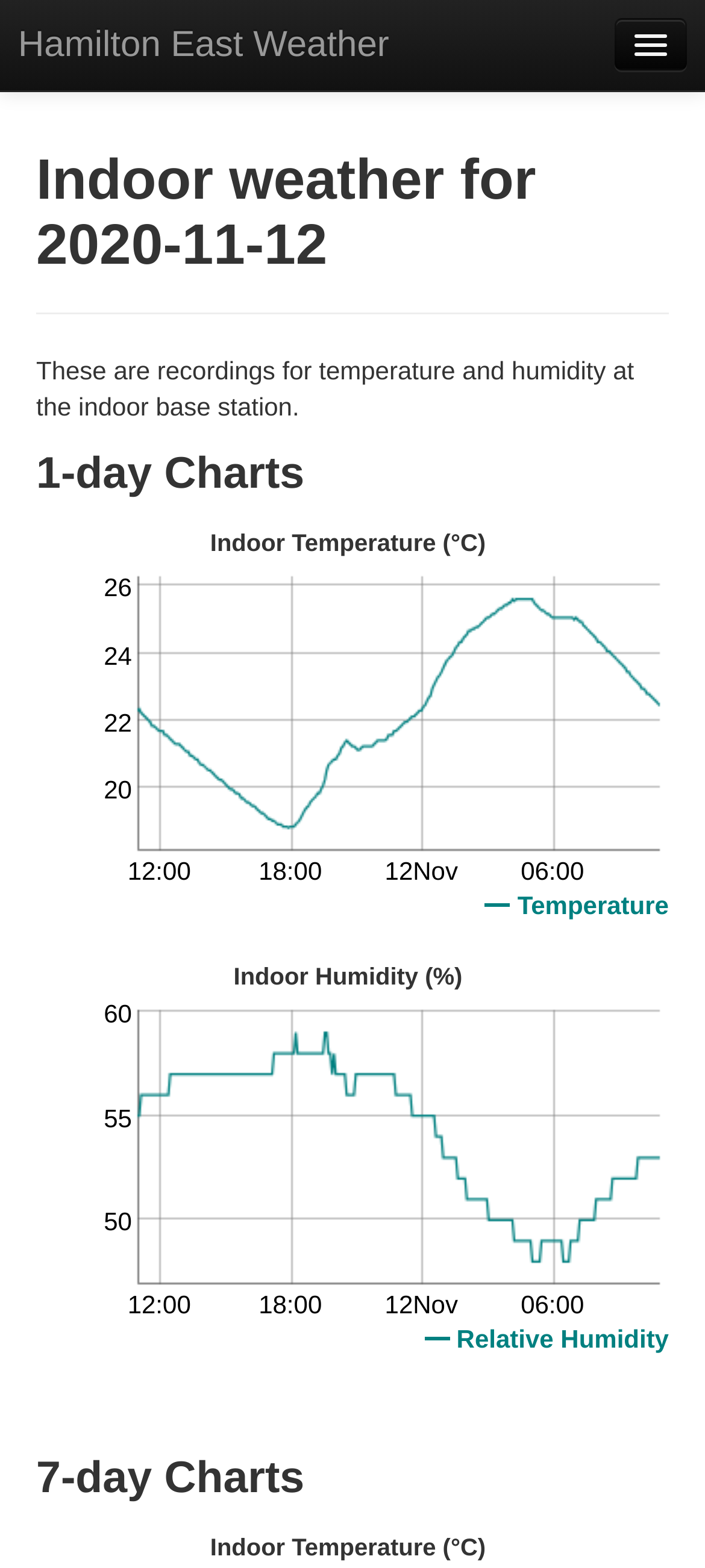Could you provide the bounding box coordinates for the portion of the screen to click to complete this instruction: "Check indoor temperature chart"?

[0.051, 0.335, 0.949, 0.566]